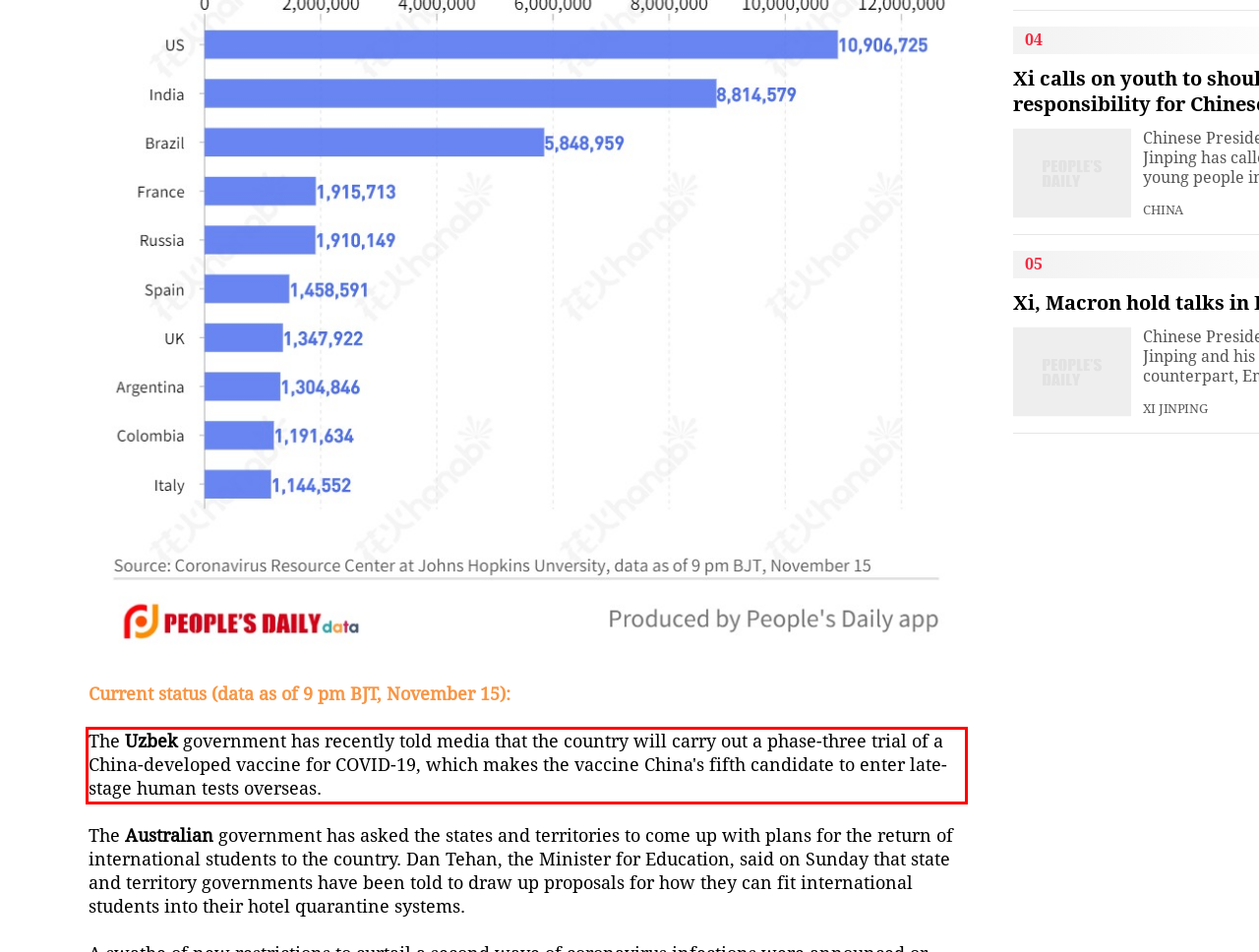Please identify and extract the text from the UI element that is surrounded by a red bounding box in the provided webpage screenshot.

The Uzbek government has recently told media that the country will carry out a phase-three trial of a China-developed vaccine for COVID-19, which makes the vaccine China's fifth candidate to enter late-stage human tests overseas.